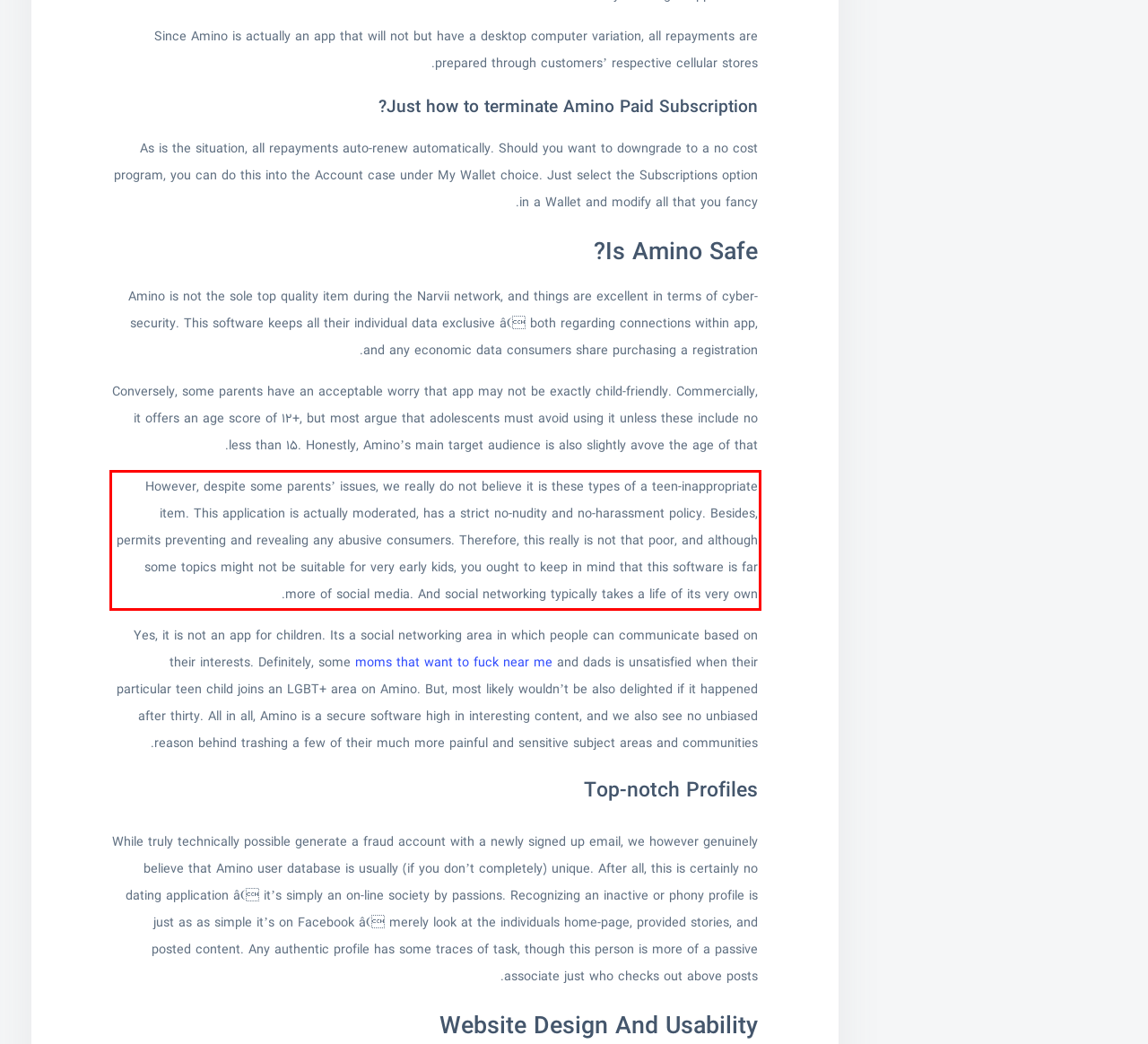Identify and transcribe the text content enclosed by the red bounding box in the given screenshot.

However, despite some parents’ issues, we really do not believe it is these types of a teen-inappropriate item. This application is actually moderated, has a strict no-nudity and no-harassment policy. Besides, permits preventing and revealing any abusive consumers. Therefore, this really is not that poor, and although some topics might not be suitable for very early kids, you ought to keep in mind that this software is far more of social media. And social networking typically takes a life of its very own.